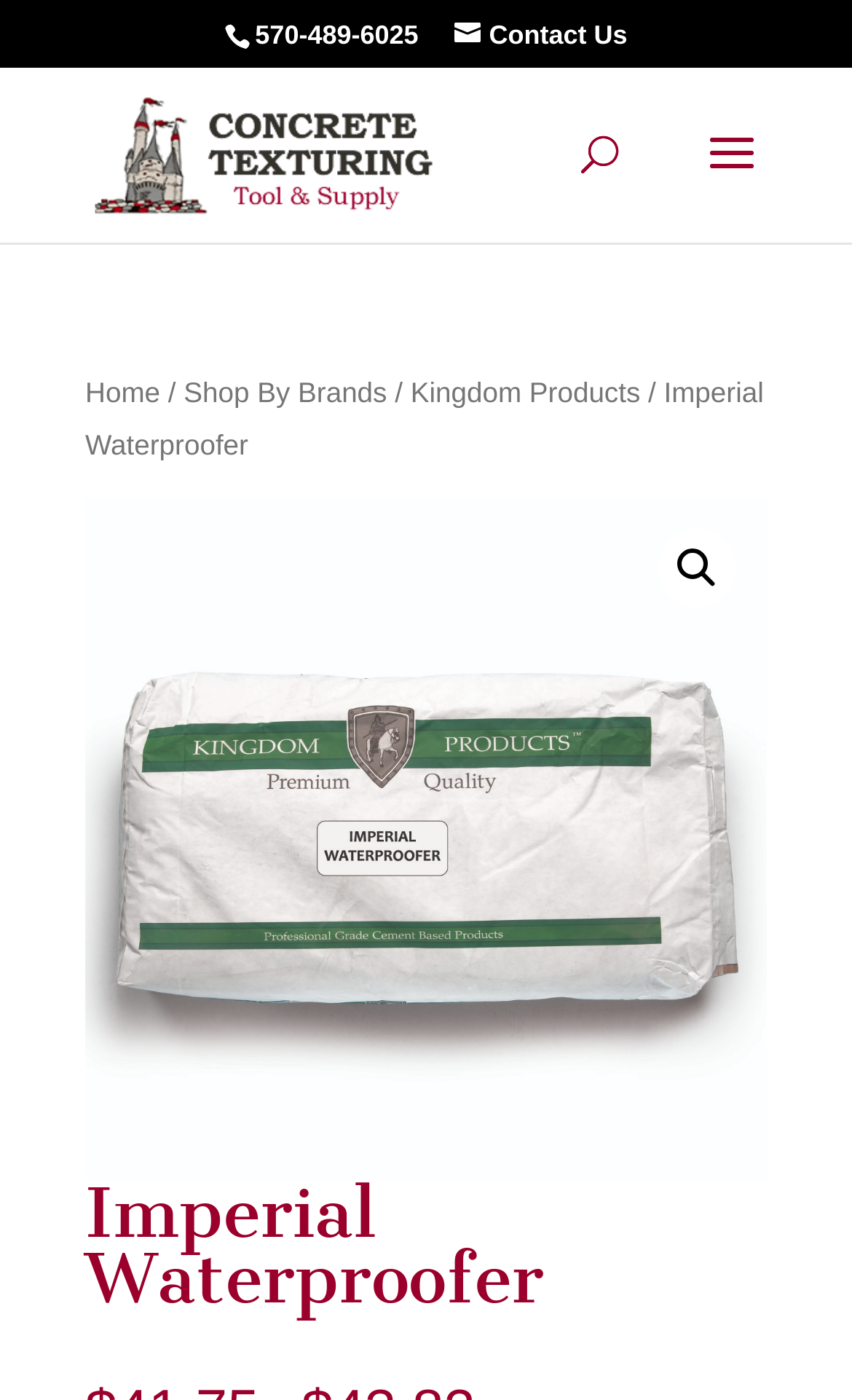Please pinpoint the bounding box coordinates for the region I should click to adhere to this instruction: "Call the phone number".

[0.299, 0.014, 0.491, 0.036]